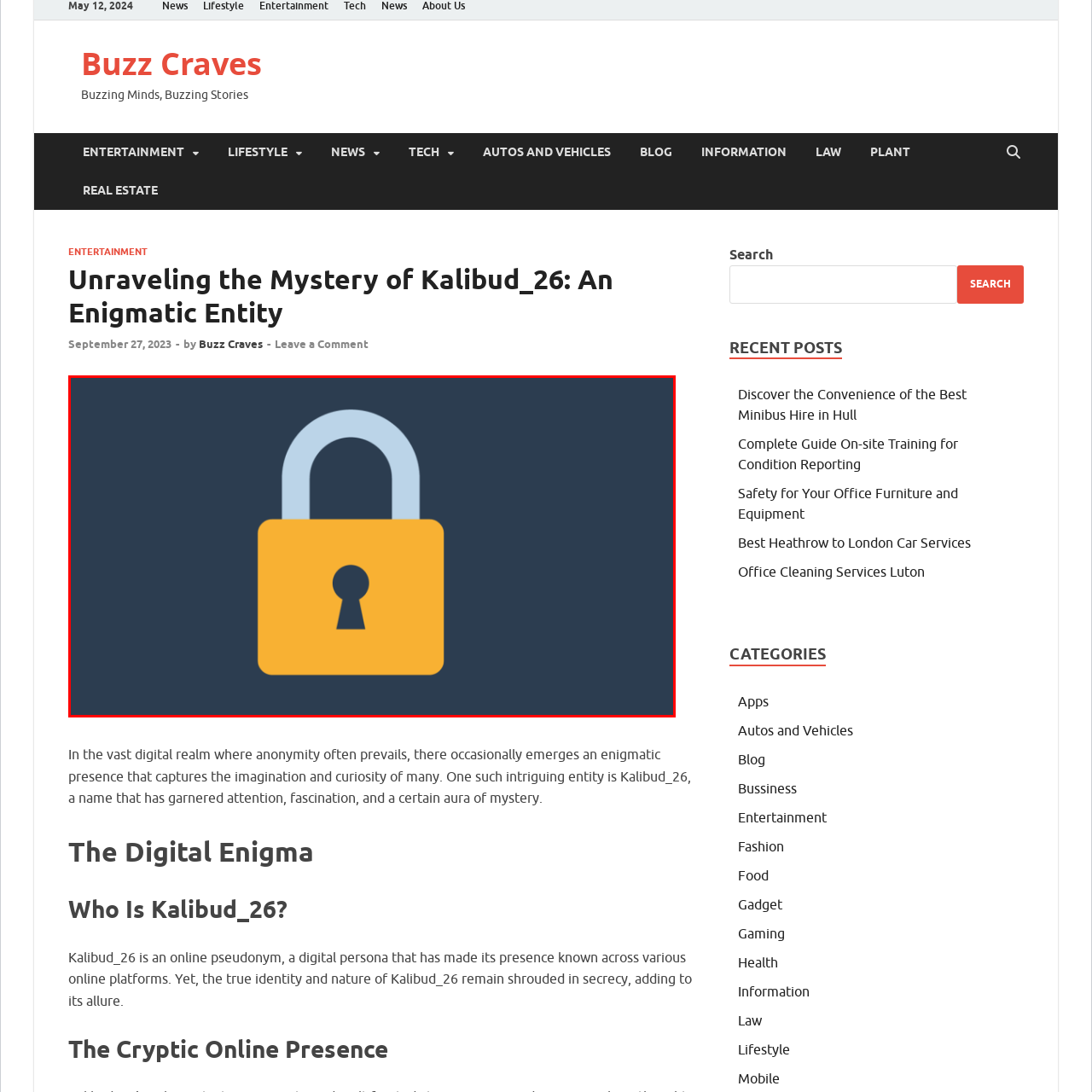What is the shape of the keyhole?
Inspect the image inside the red bounding box and answer the question with as much detail as you can.

The padlock has a round, dark keyhole at its center, which is a distinctive feature of traditional locks and adds to the overall visual representation of security and privacy.